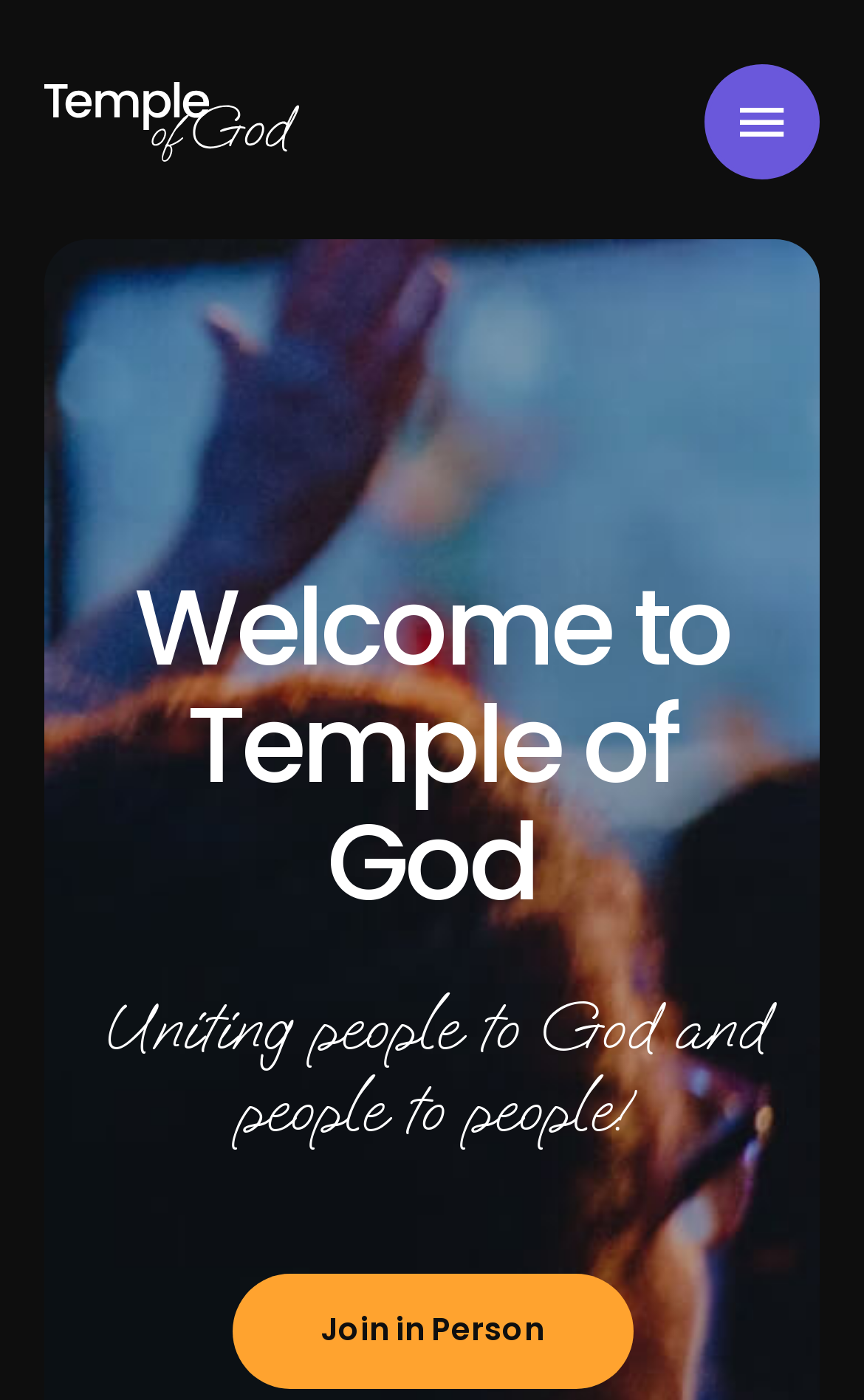Respond with a single word or phrase for the following question: 
What is the name of the organization?

Temple of God